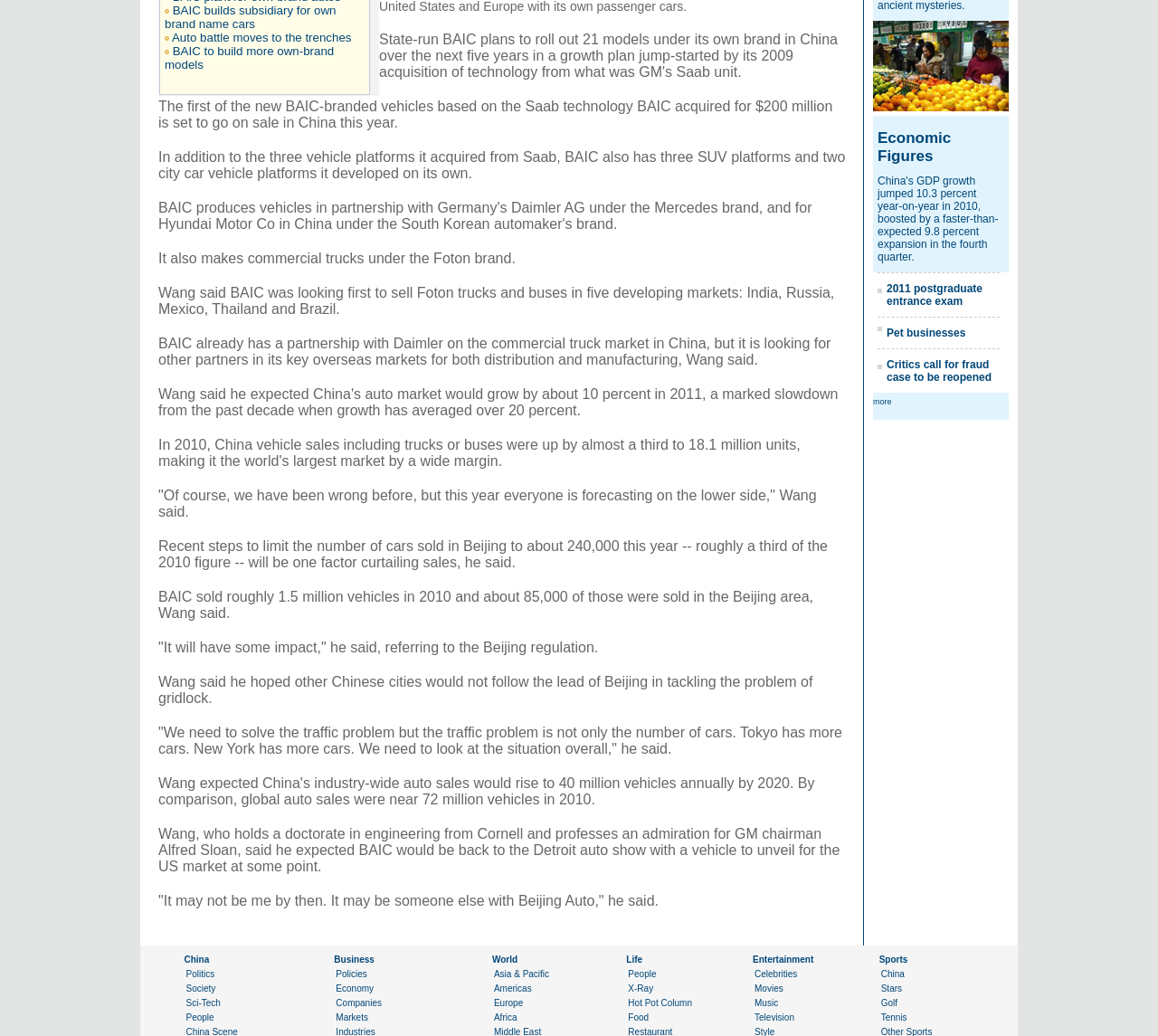Predict the bounding box of the UI element based on the description: "India". The coordinates should be four float numbers between 0 and 1, formatted as [left, top, right, bottom].

None